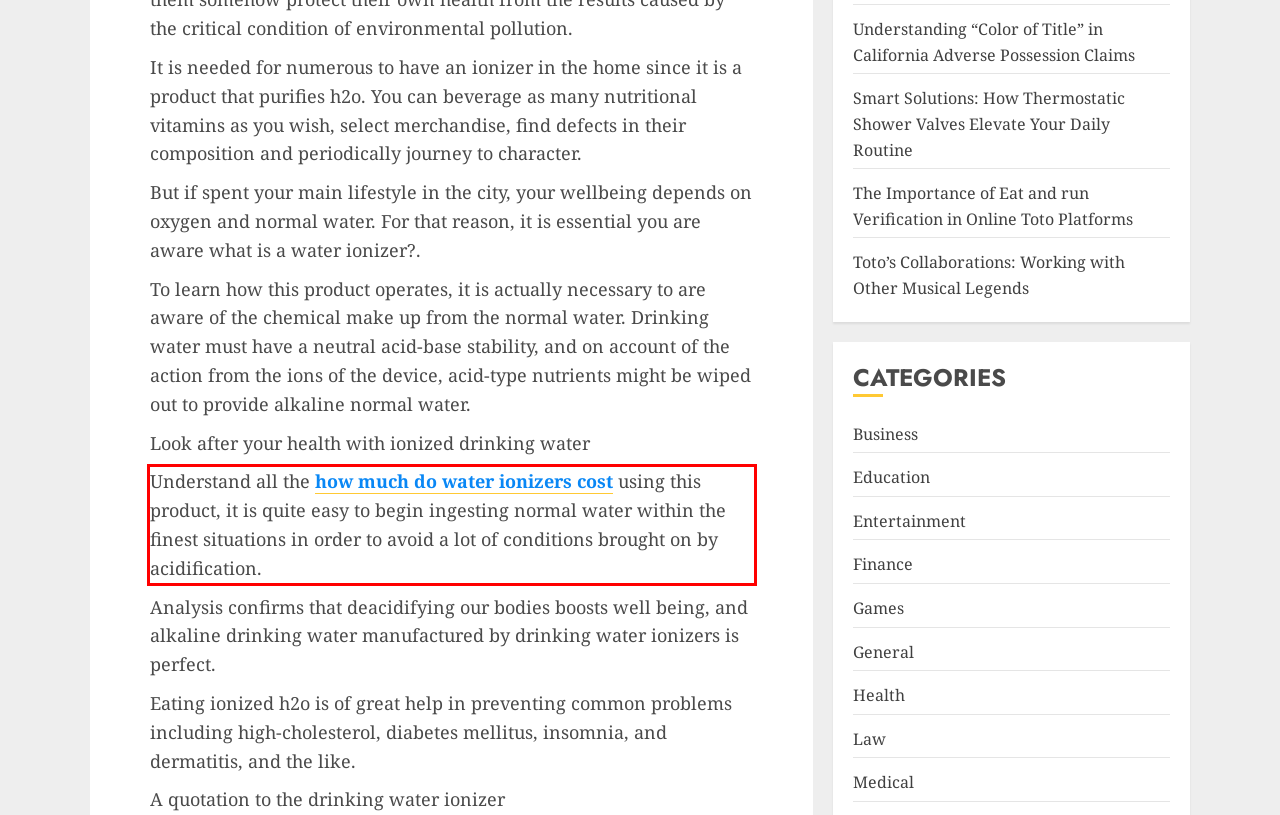Please identify and extract the text from the UI element that is surrounded by a red bounding box in the provided webpage screenshot.

Understand all the how much do water ionizers cost using this product, it is quite easy to begin ingesting normal water within the finest situations in order to avoid a lot of conditions brought on by acidification.